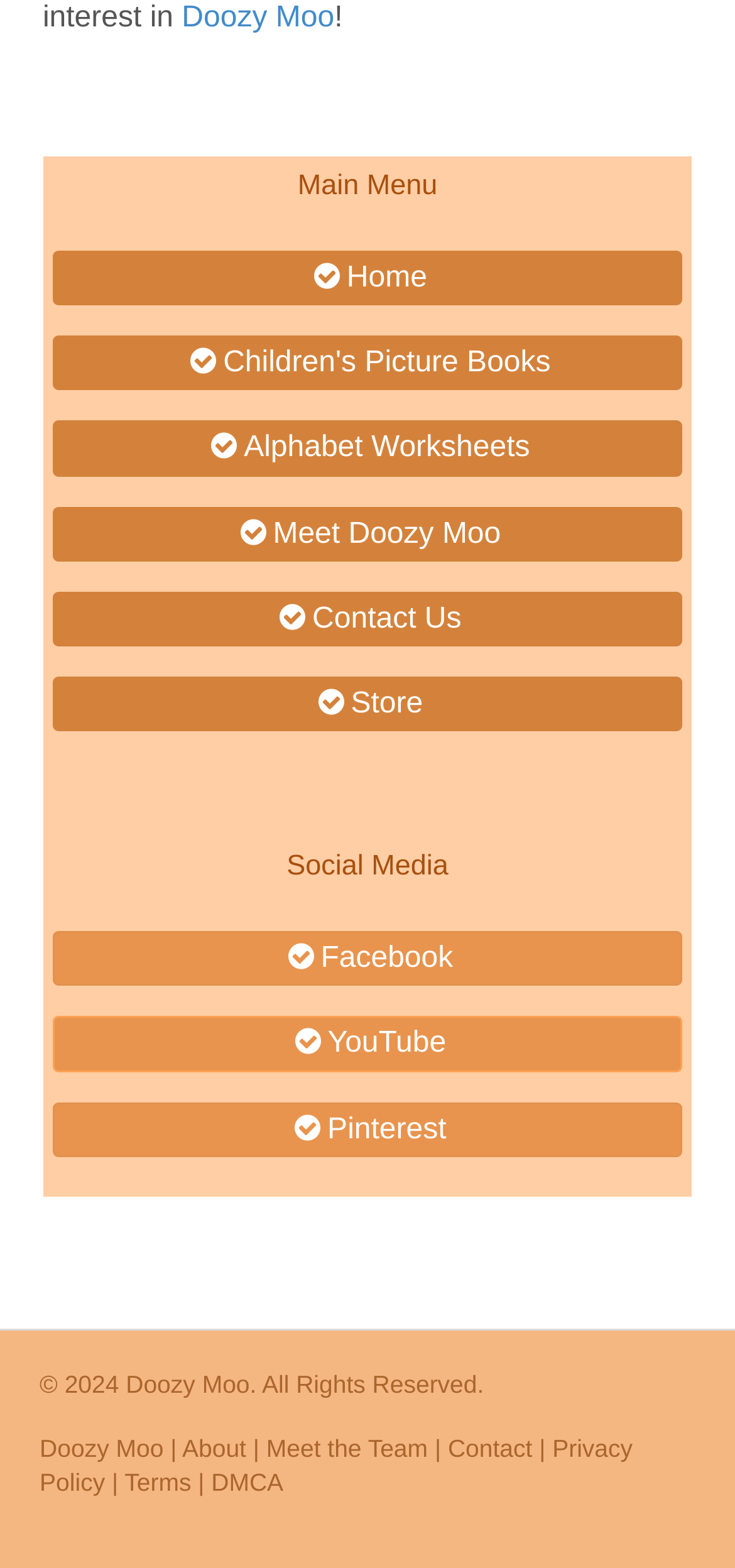Can you specify the bounding box coordinates for the region that should be clicked to fulfill this instruction: "read about Doozy Moo".

[0.054, 0.914, 0.223, 0.932]